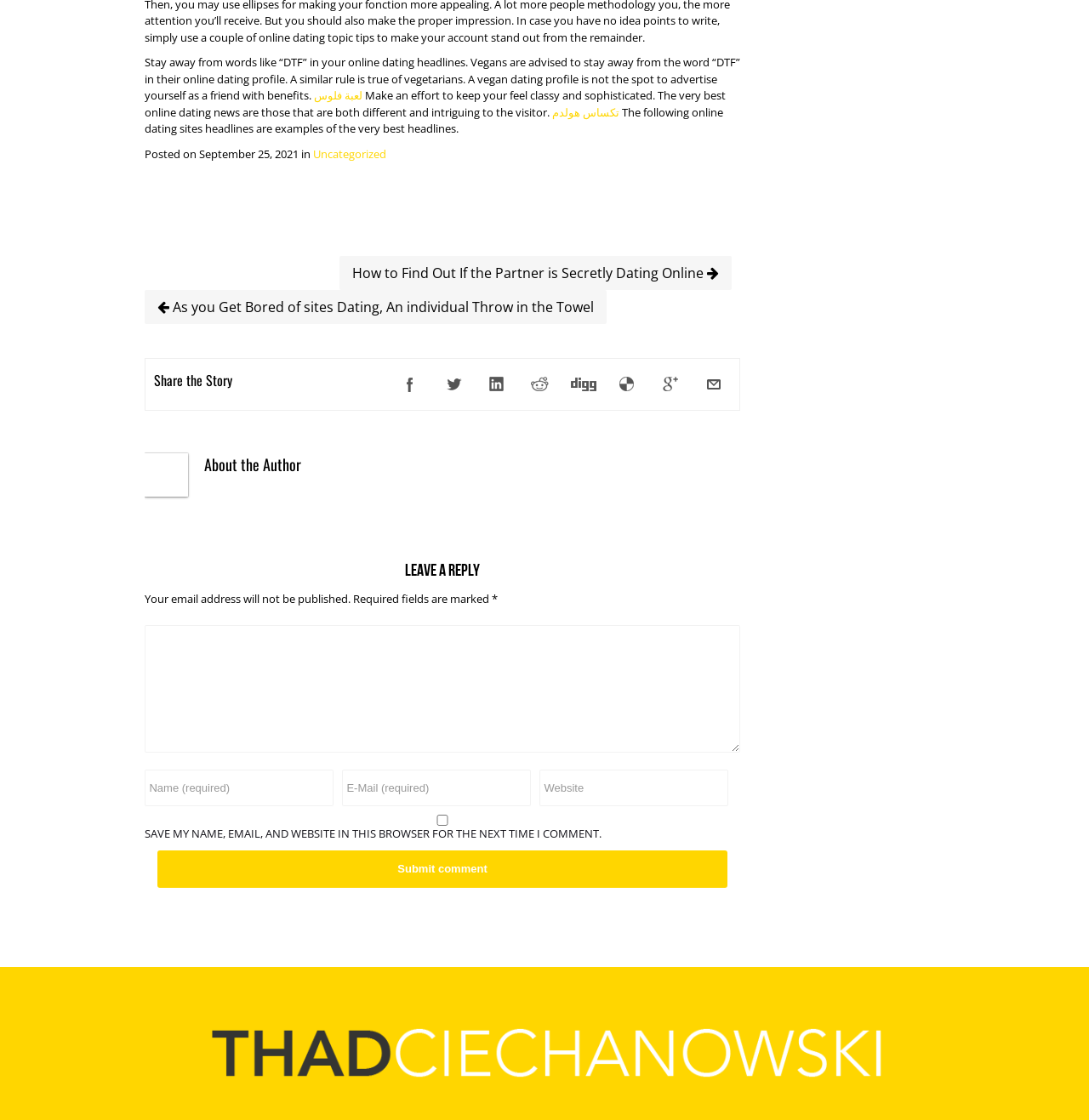What is the author's advice for vegans and vegetarians?
Please answer the question as detailed as possible based on the image.

According to the article, the author advises vegans and vegetarians to avoid using the term 'DTF' in their online dating profiles, as it may not be suitable for their lifestyle.